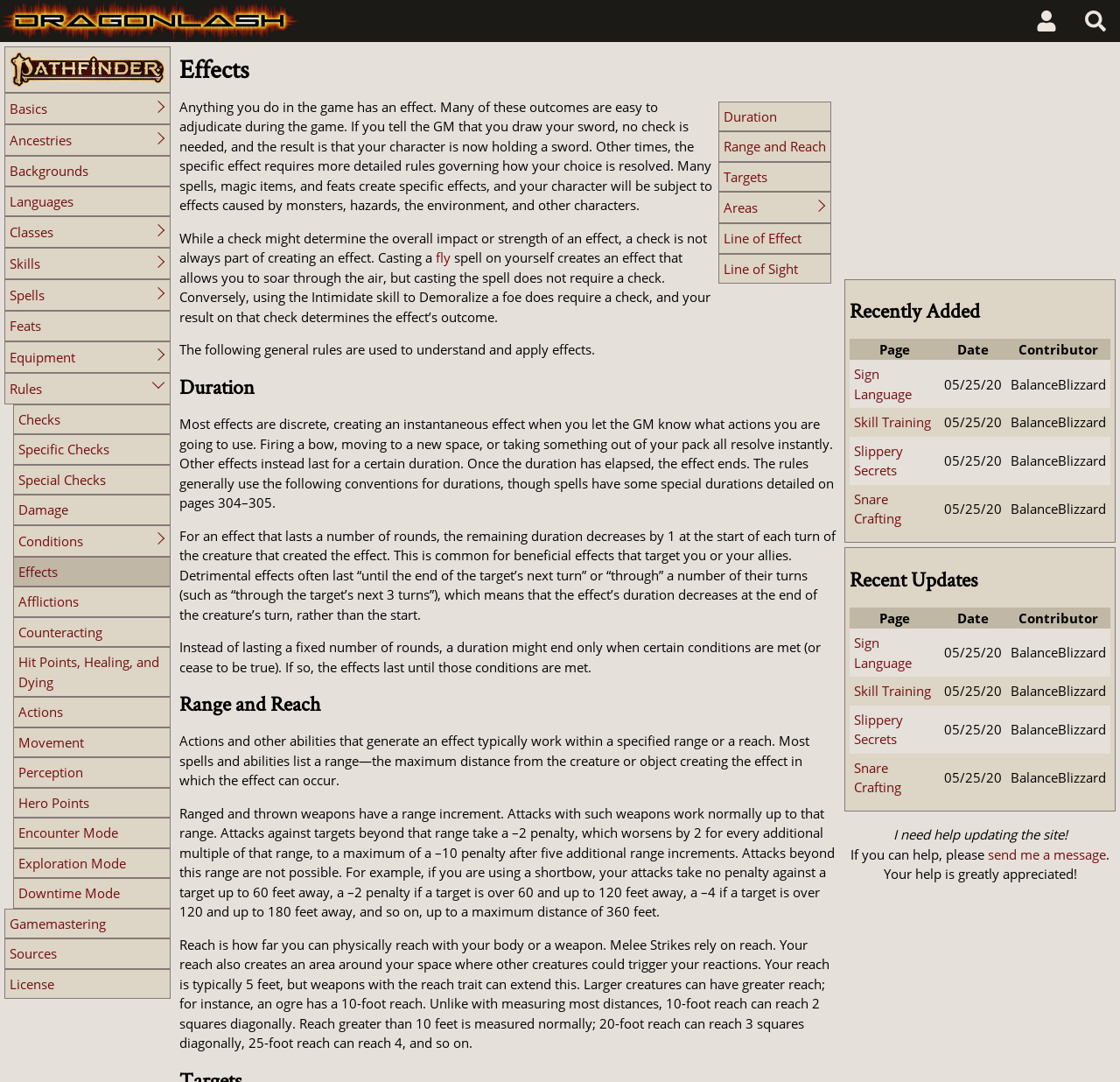Predict the bounding box of the UI element based on the description: "Exploration Mode". The coordinates should be four float numbers between 0 and 1, formatted as [left, top, right, bottom].

[0.012, 0.784, 0.152, 0.812]